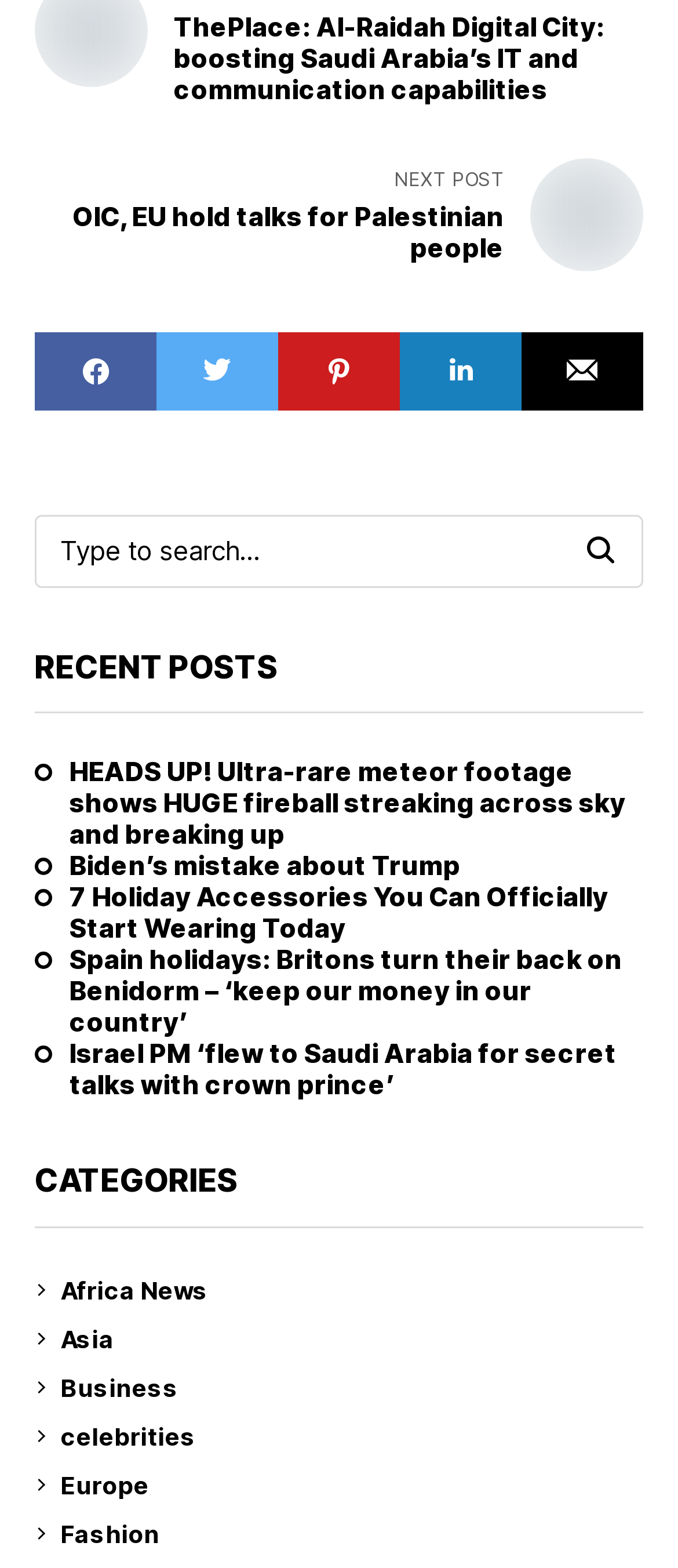Could you please study the image and provide a detailed answer to the question:
How many social media links are present?

There are six social media links present, represented by icons with OCR text '', '', '', '', '', and '', which are likely links to the website's social media profiles.